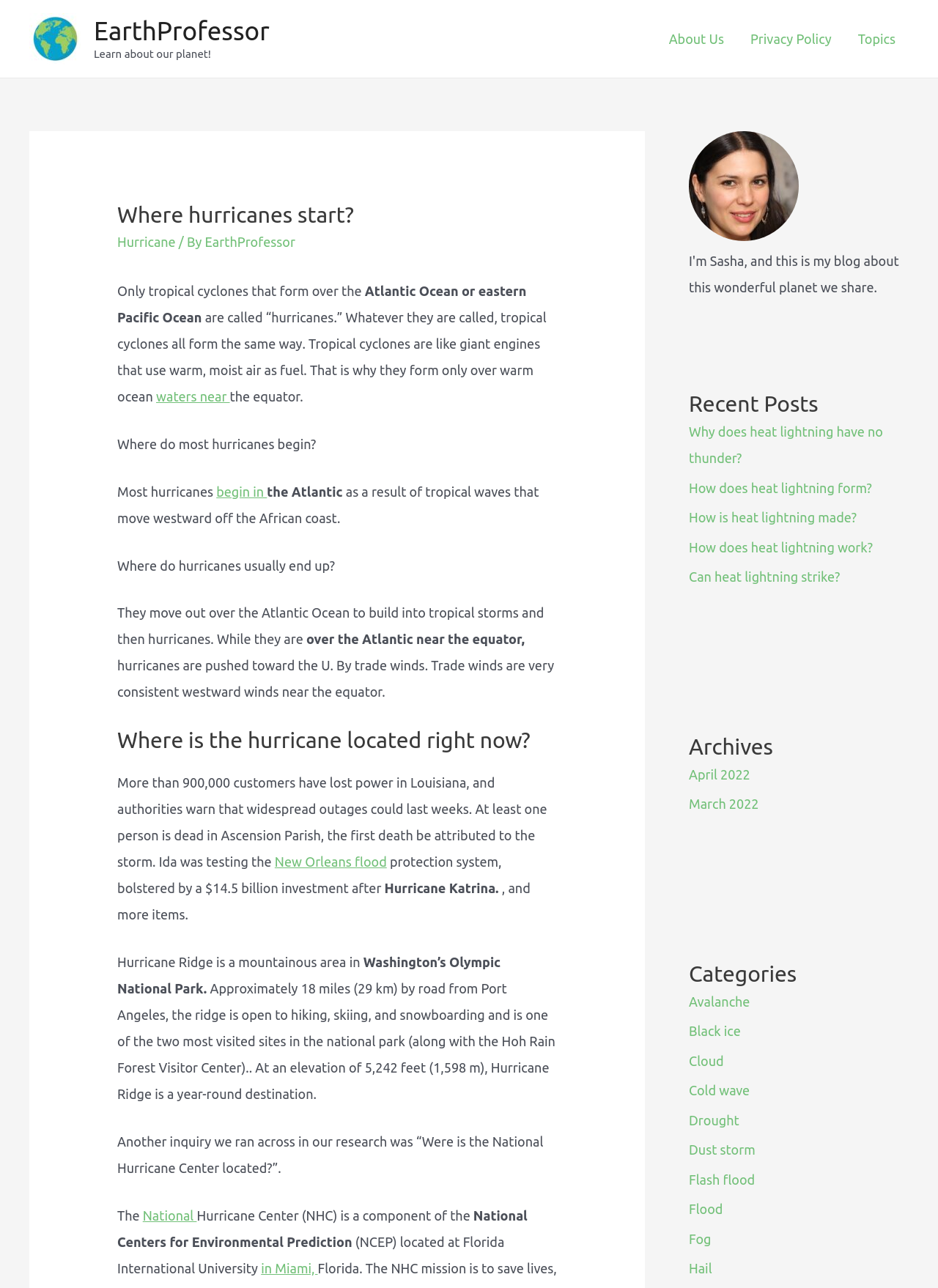Bounding box coordinates are specified in the format (top-left x, top-left y, bottom-right x, bottom-right y). All values are floating point numbers bounded between 0 and 1. Please provide the bounding box coordinate of the region this sentence describes: Topics

[0.901, 0.01, 0.969, 0.05]